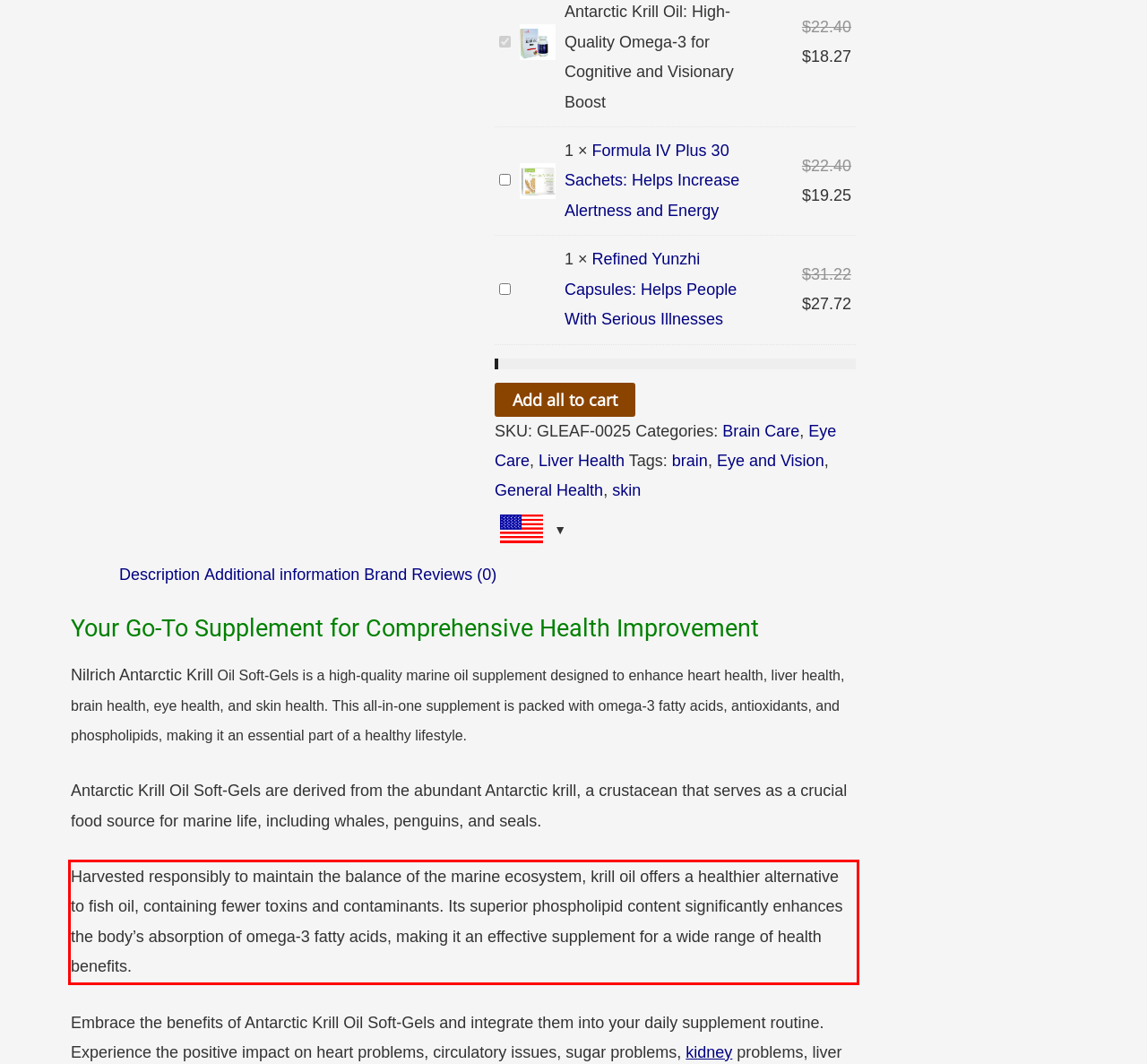Please perform OCR on the text content within the red bounding box that is highlighted in the provided webpage screenshot.

Harvested responsibly to maintain the balance of the marine ecosystem, krill oil offers a healthier alternative to fish oil, containing fewer toxins and contaminants. Its superior phospholipid content significantly enhances the body’s absorption of omega-3 fatty acids, making it an effective supplement for a wide range of health benefits.